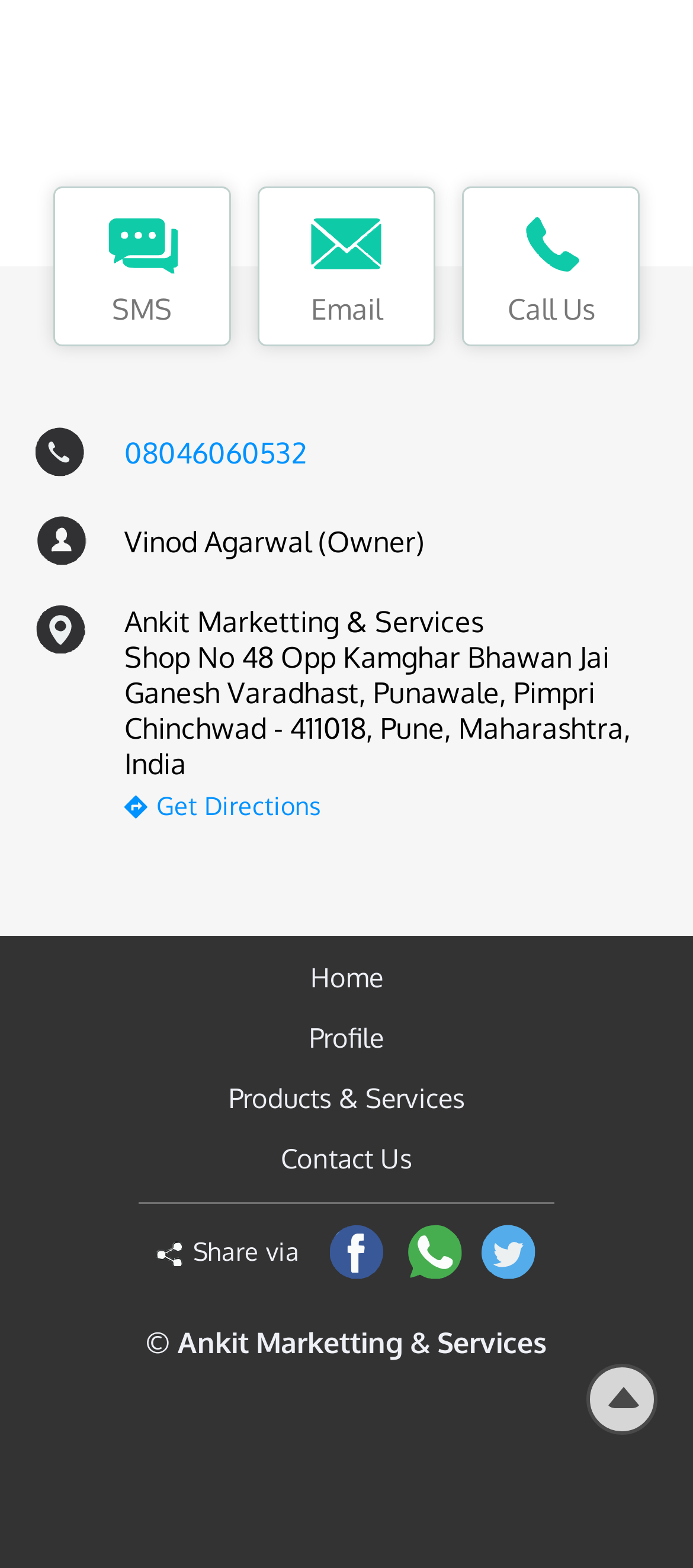What is the name of the owner?
Can you offer a detailed and complete answer to this question?

The owner's name is mentioned in the text 'Vinod Agarwal (Owner)' which is located at the top of the webpage, below the contact links.